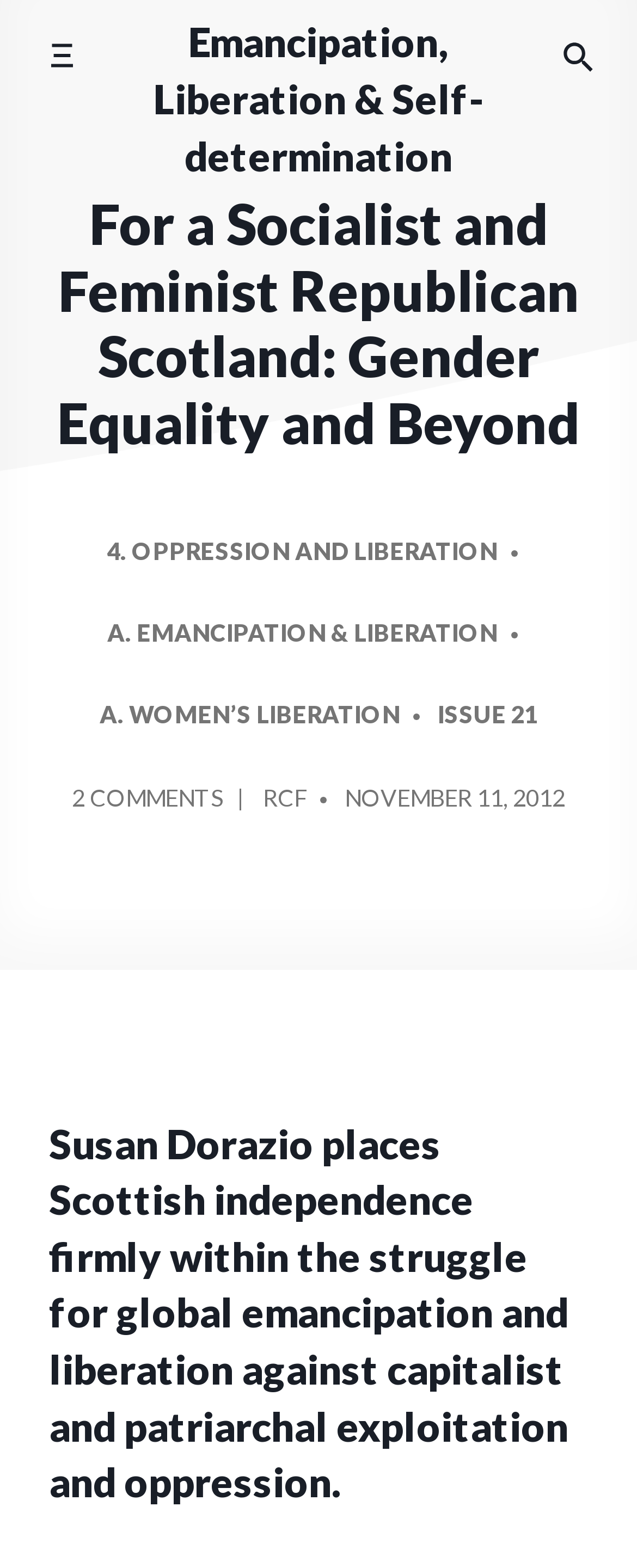Give the bounding box coordinates for the element described by: "aria-label="Toggle mobile menu"".

[0.038, 0.012, 0.154, 0.059]